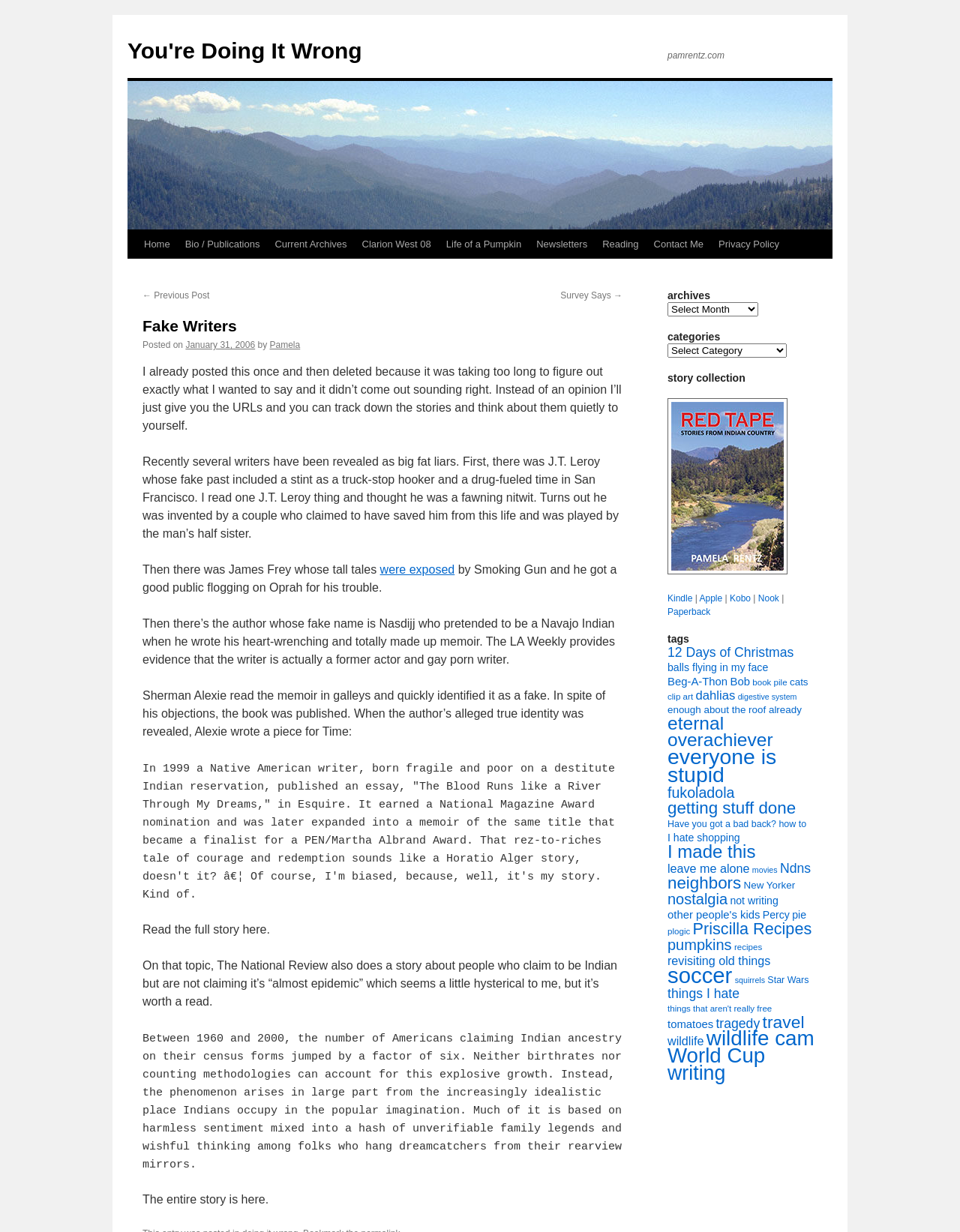Locate the bounding box coordinates of the element to click to perform the following action: 'Read the full story here'. The coordinates should be given as four float values between 0 and 1, in the form of [left, top, right, bottom].

[0.148, 0.749, 0.281, 0.76]